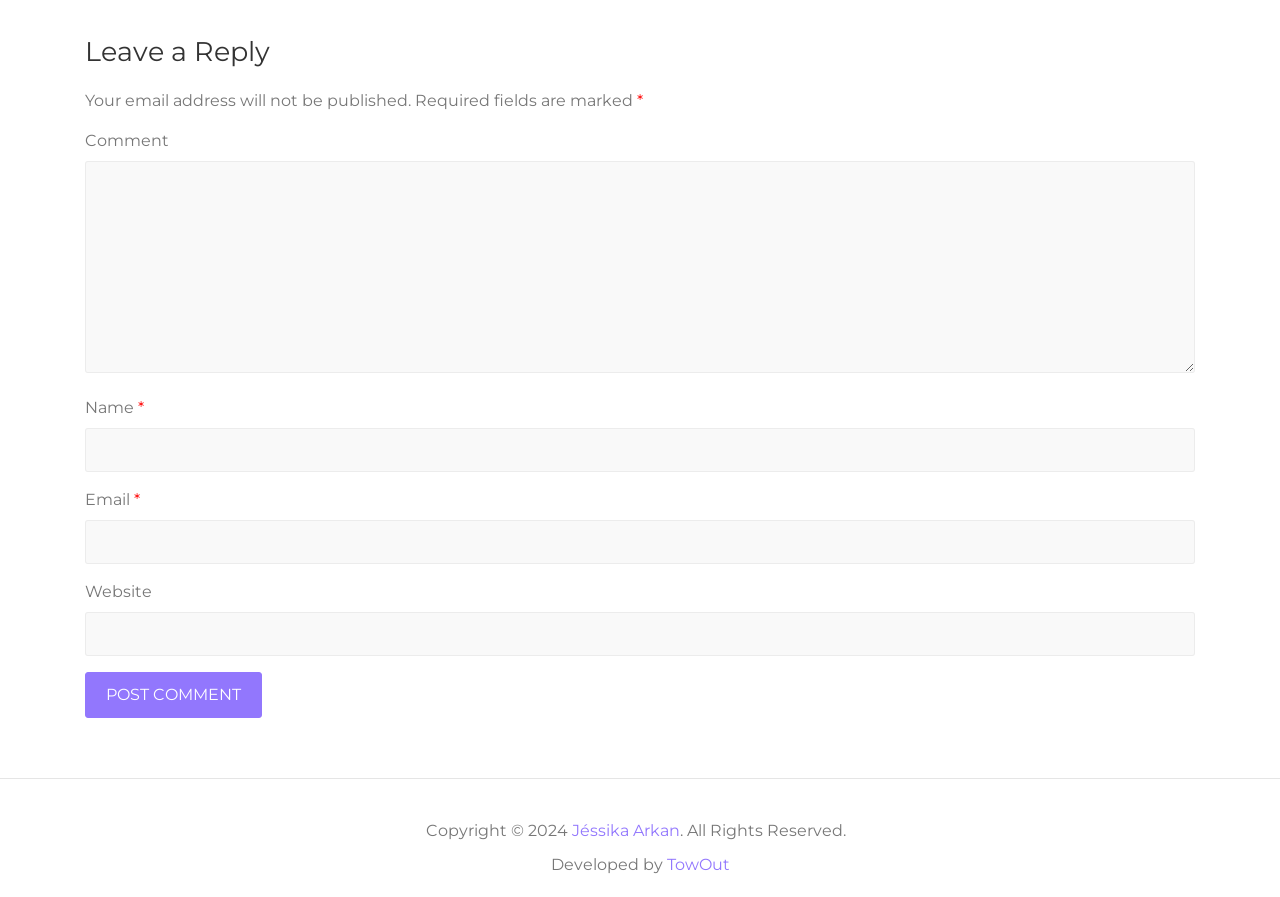Answer in one word or a short phrase: 
Who developed the website?

TowOut